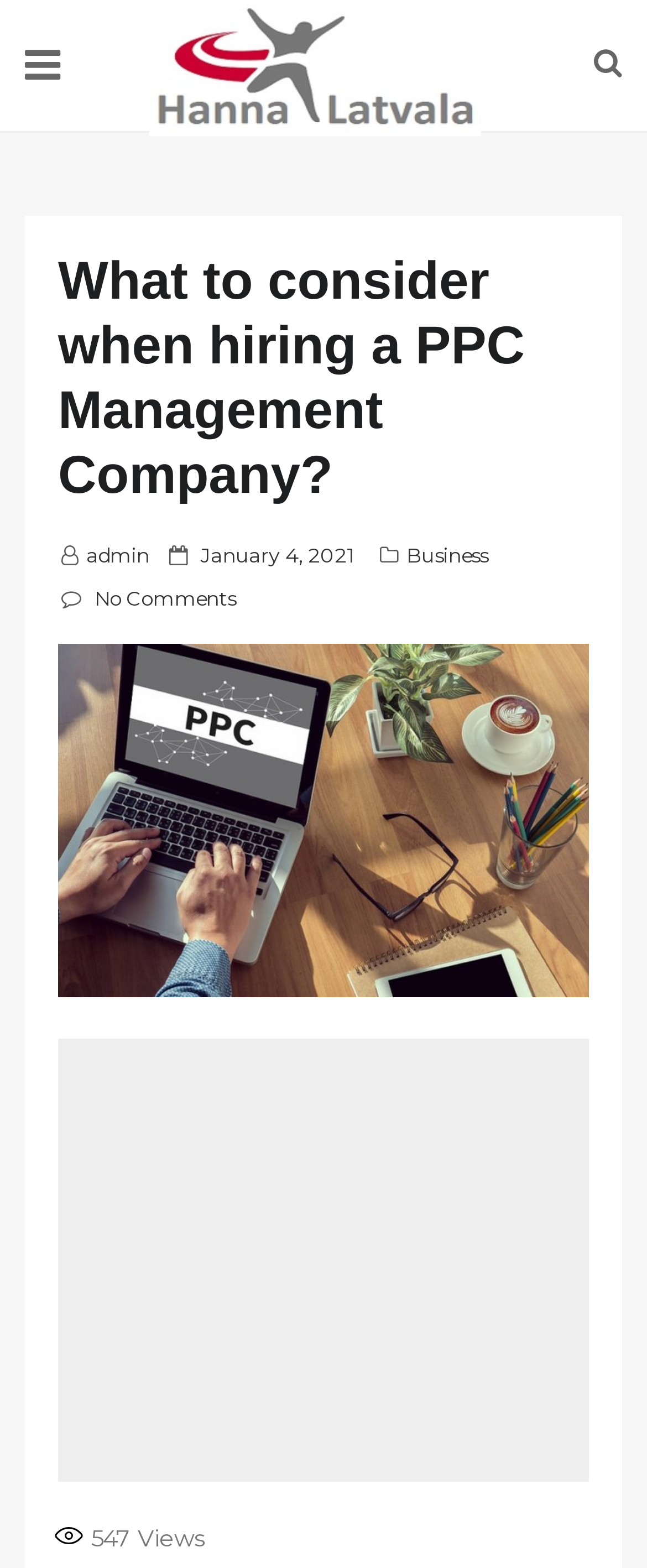How many views does the blog post have?
Examine the screenshot and reply with a single word or phrase.

547